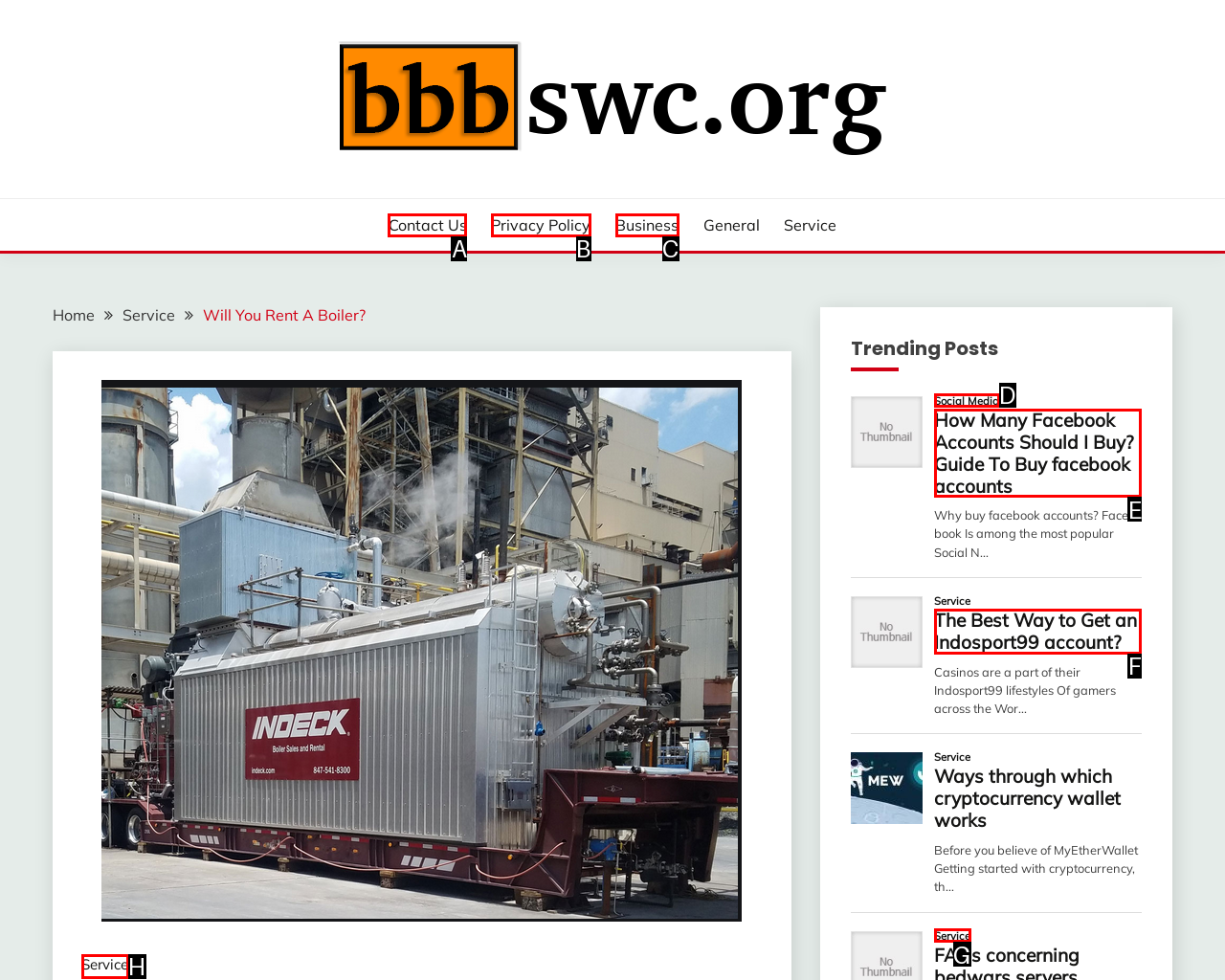Based on the element described as: Contact Us
Find and respond with the letter of the correct UI element.

A